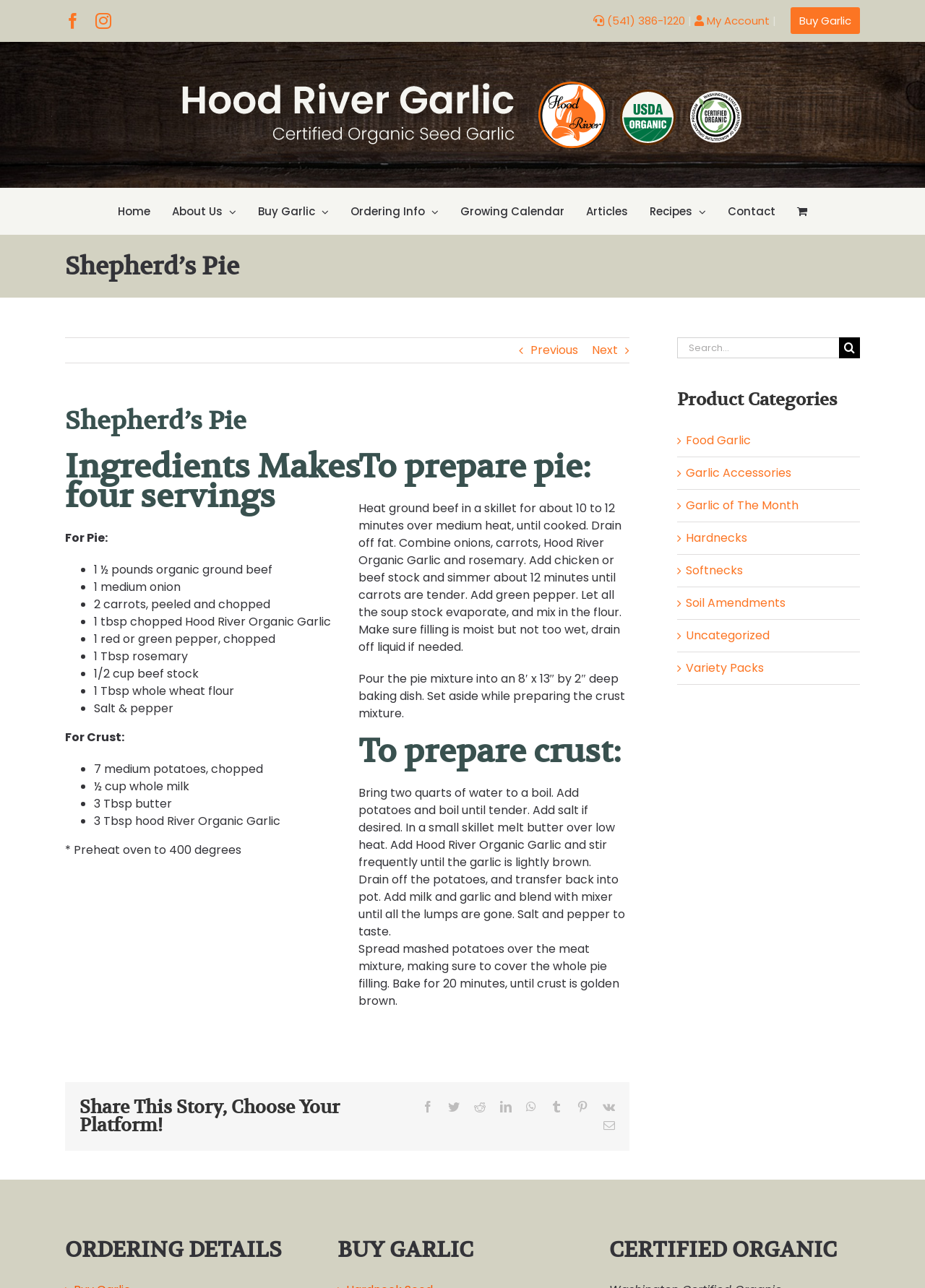Provide the bounding box coordinates of the HTML element described by the text: "Go to Top".

[0.904, 0.698, 0.941, 0.718]